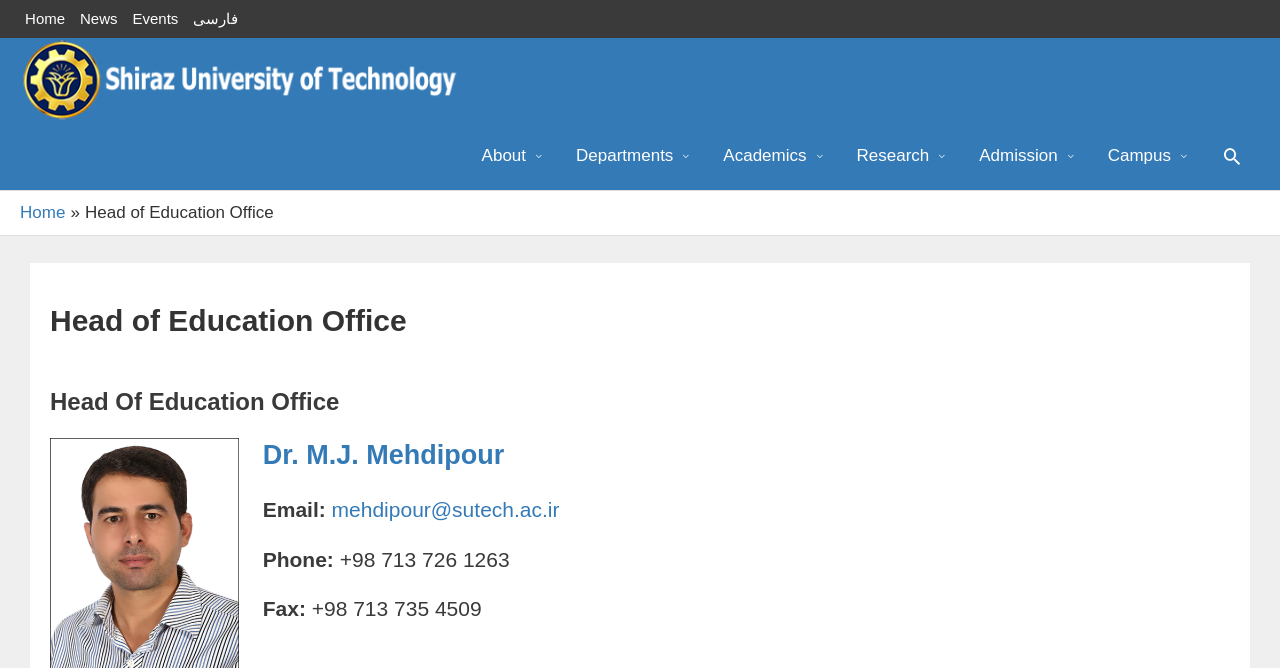Determine the bounding box coordinates of the section to be clicked to follow the instruction: "search something". The coordinates should be given as four float numbers between 0 and 1, formatted as [left, top, right, bottom].

[0.954, 0.218, 0.971, 0.251]